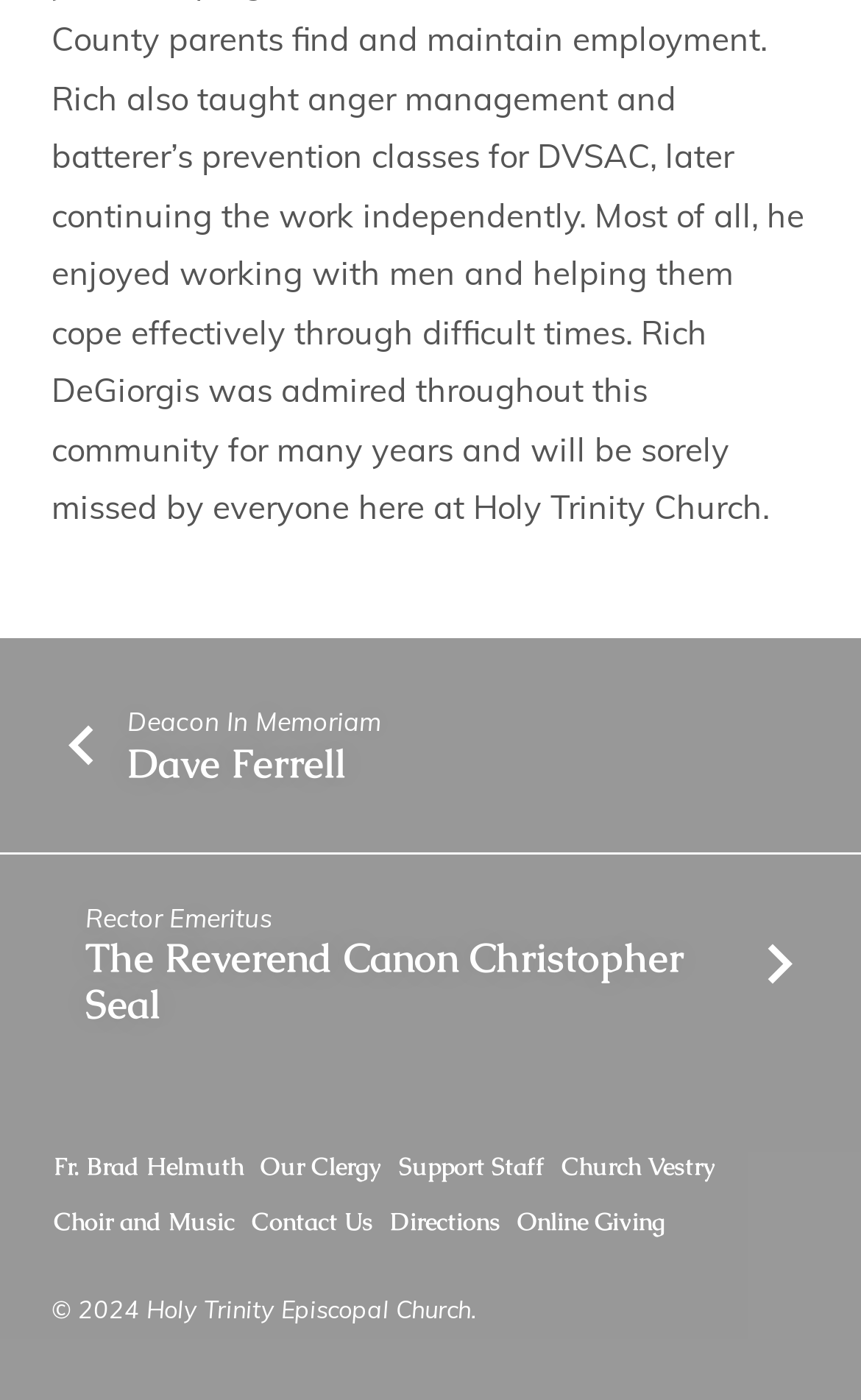How many links are in the bottom section?
Please craft a detailed and exhaustive response to the question.

I counted the links in the bottom section, which are 'Fr. Brad Helmuth', 'Our Clergy', 'Support Staff', 'Church Vestry', 'Choir and Music', 'Contact Us', 'Directions', and 'Online Giving'. Therefore, there are 8 links in the bottom section.